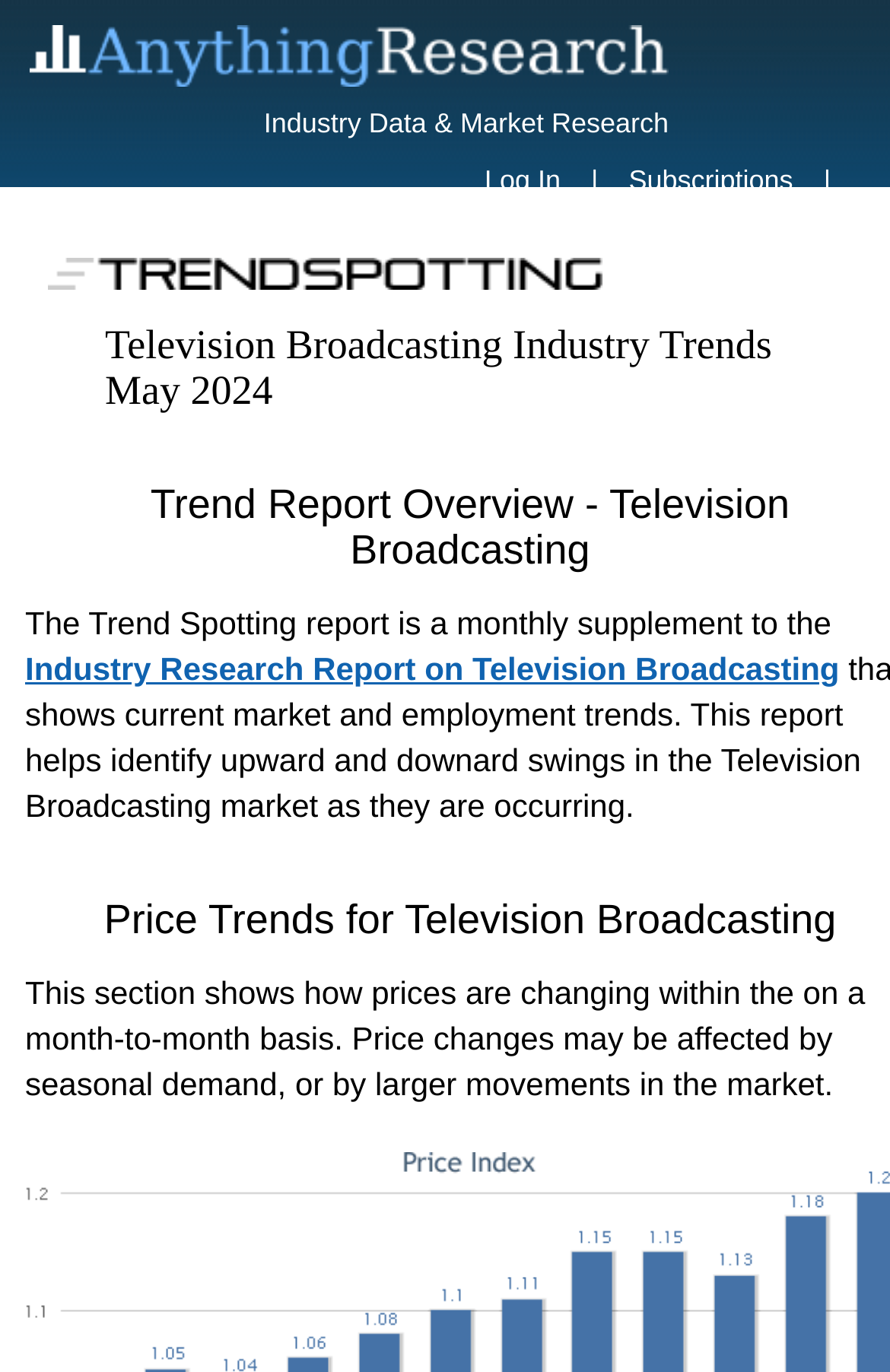Determine the bounding box coordinates of the target area to click to execute the following instruction: "visit AnythingResearch website."

[0.033, 0.045, 0.751, 0.069]